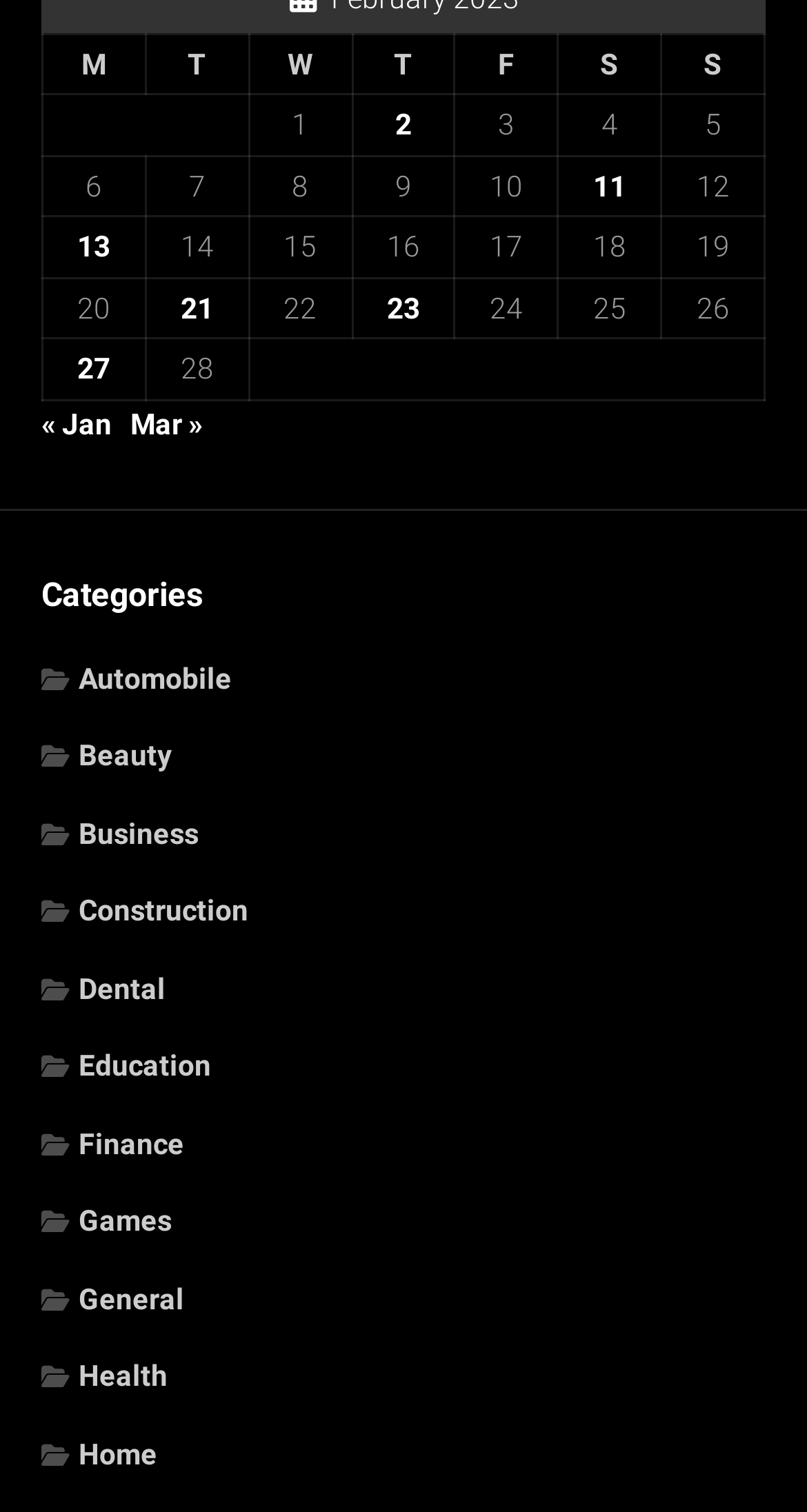Can you pinpoint the bounding box coordinates for the clickable element required for this instruction: "register for the course"? The coordinates should be four float numbers between 0 and 1, i.e., [left, top, right, bottom].

None